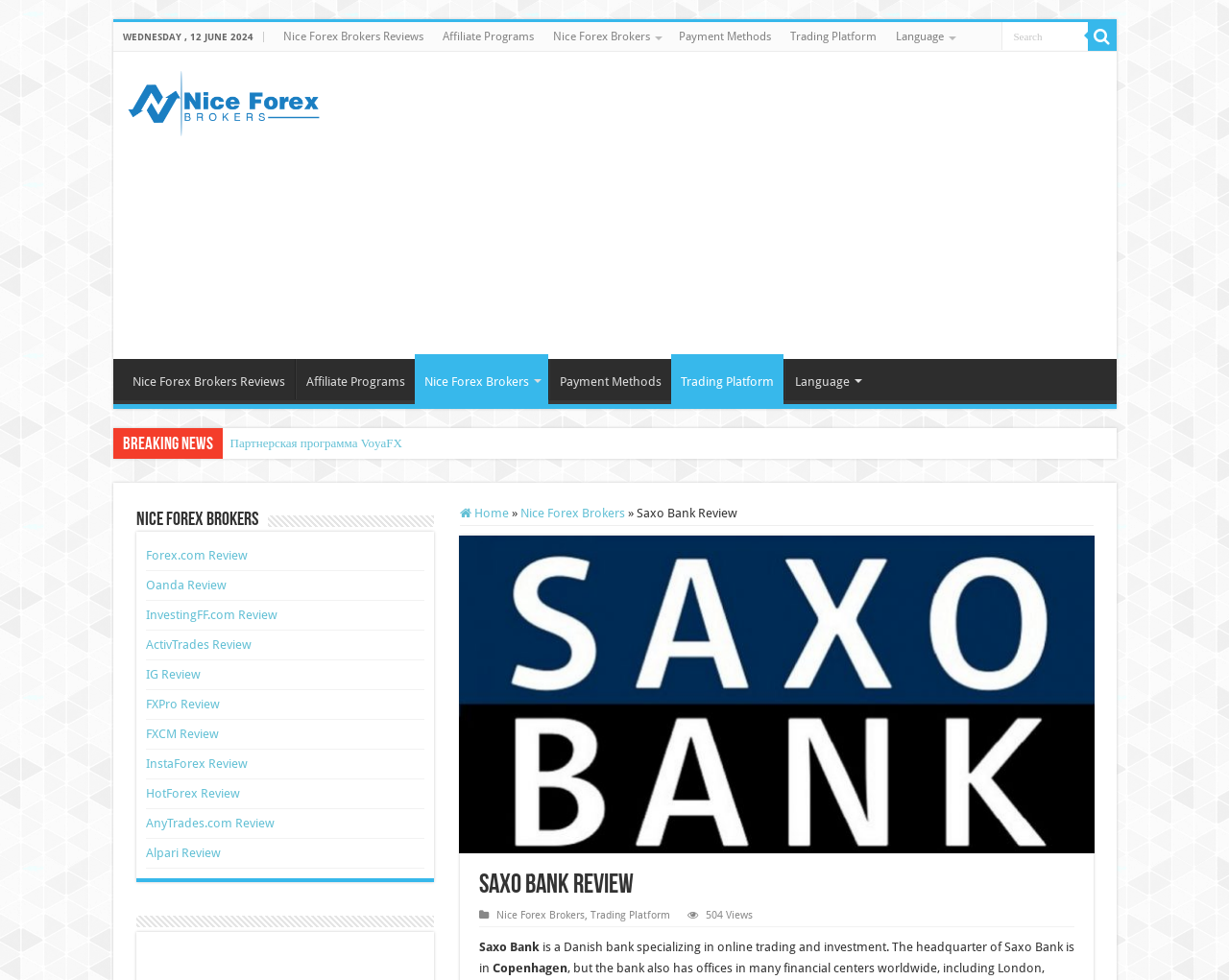What is the name of the bank being reviewed?
Provide a comprehensive and detailed answer to the question.

I found the name of the bank by reading the heading 'Saxo Bank Review' and the static text 'Saxo Bank is a Danish bank specializing in online trading and investment.'.